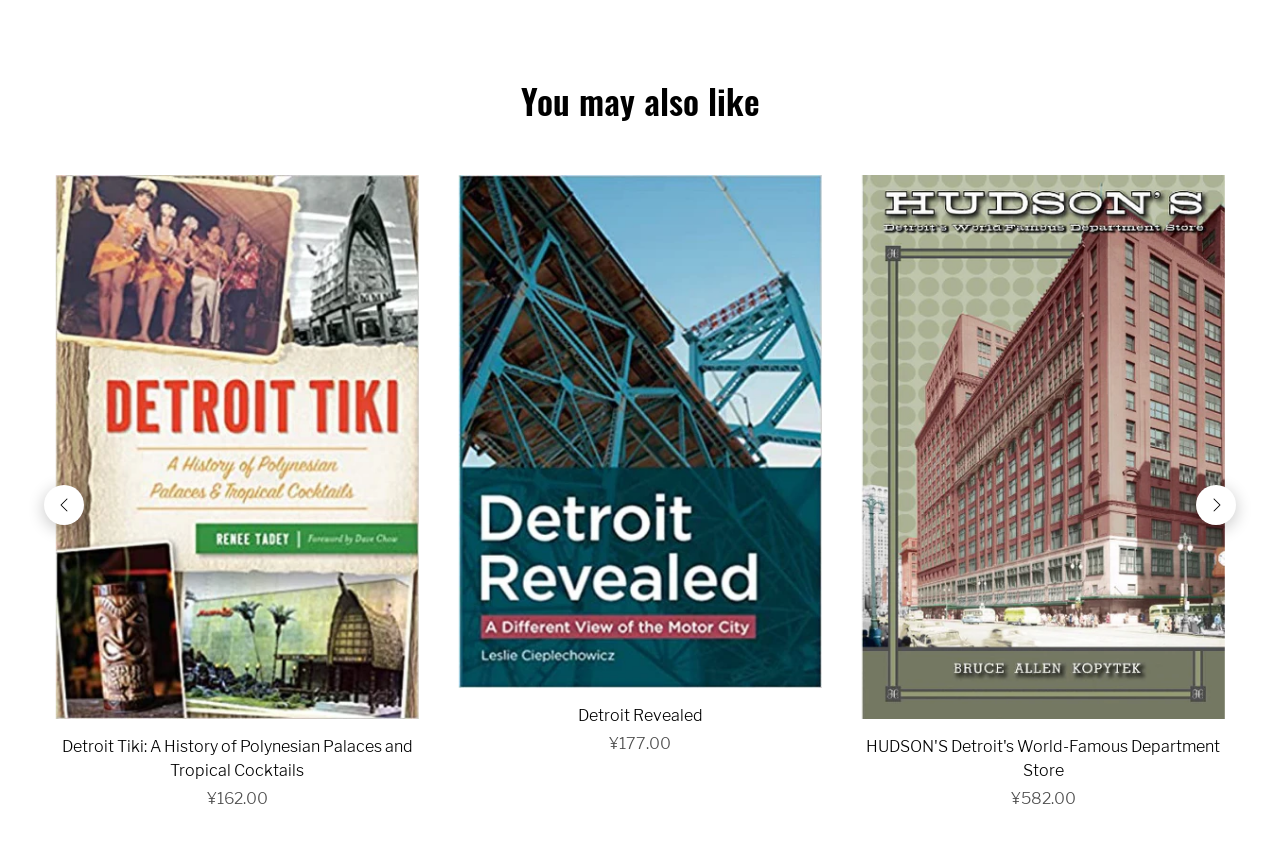What is the price of Detroit Tiki book?
Examine the screenshot and reply with a single word or phrase.

¥162.00